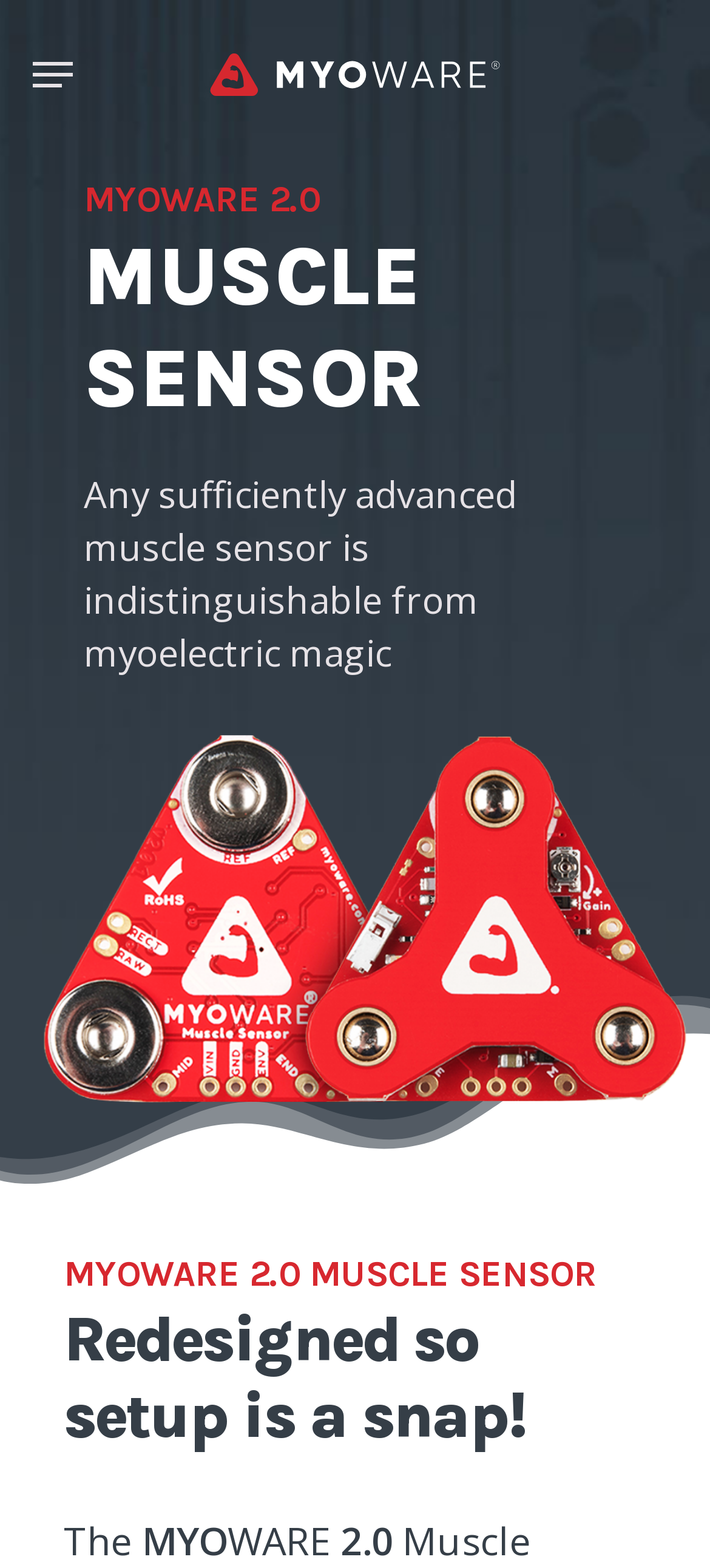What is the benefit of the adjustable gain?
Use the screenshot to answer the question with a single word or phrase.

Adjust output signal strength